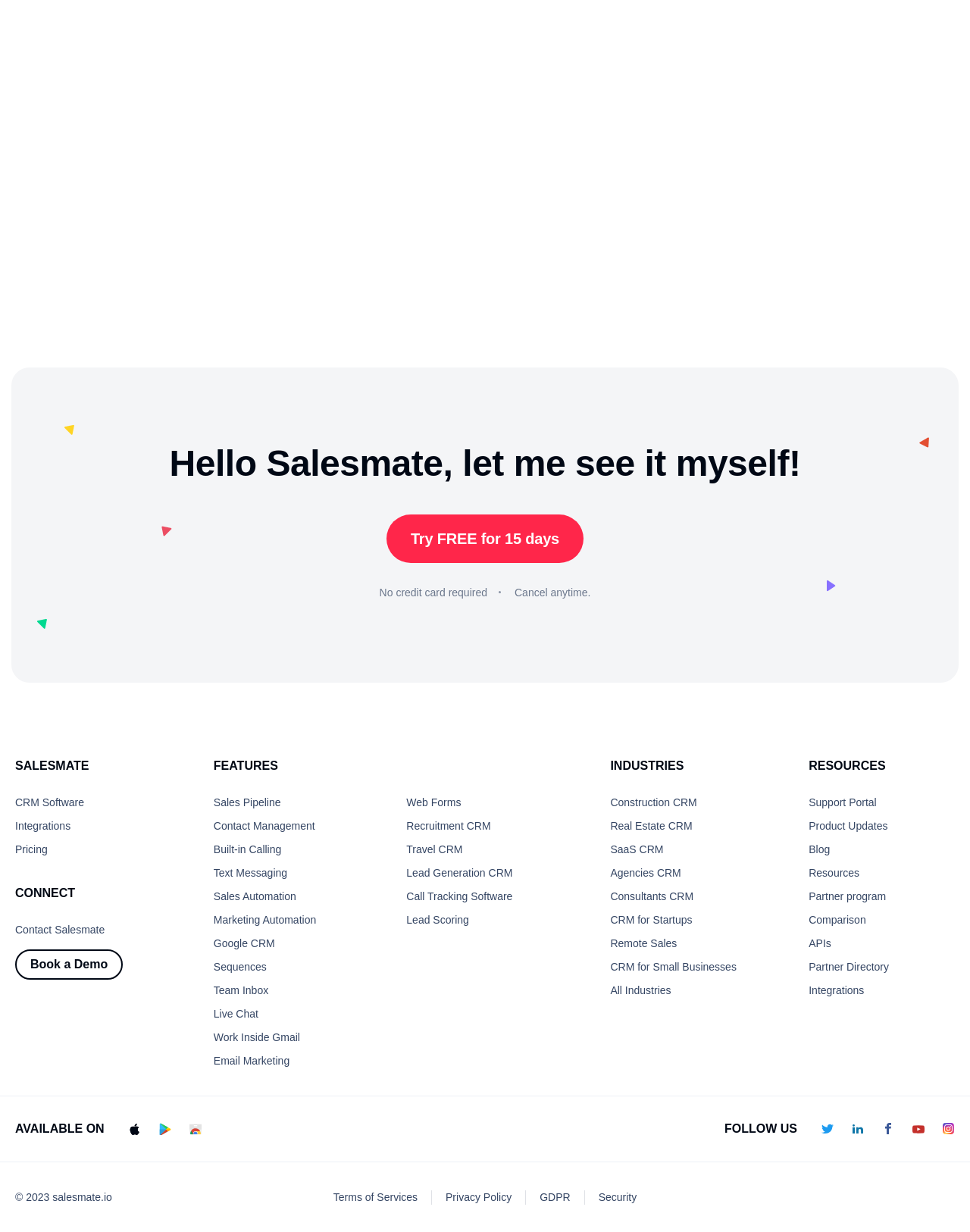Based on the element description: "GDPR", identify the UI element and provide its bounding box coordinates. Use four float numbers between 0 and 1, [left, top, right, bottom].

[0.556, 0.966, 0.588, 0.978]